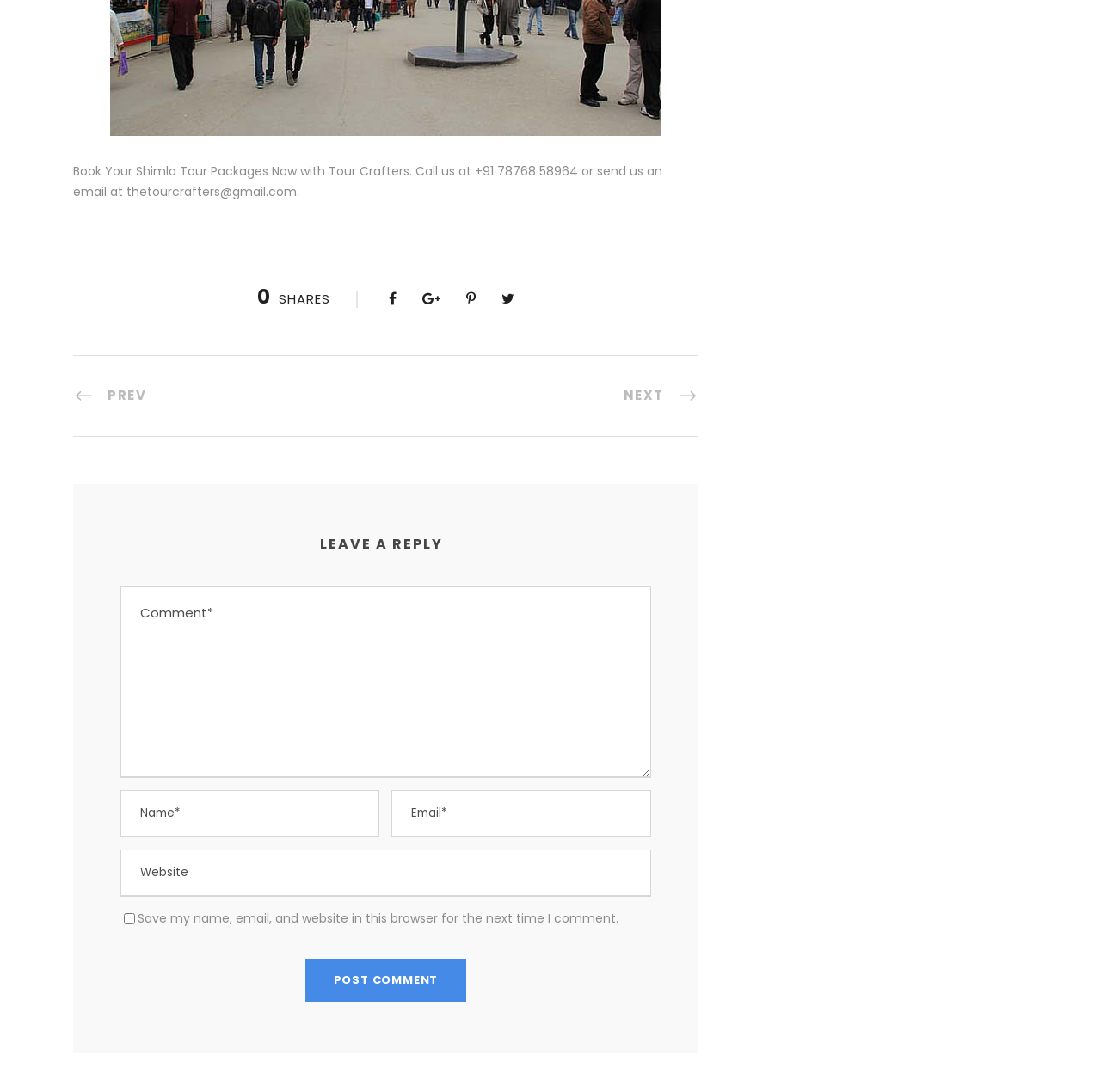What is the email address to contact for Shimla tour packages?
Provide a detailed and extensive answer to the question.

The email address can be found in the static text at the top of the webpage, which says 'Book Your Shimla Tour Packages Now with Tour Crafters. Call us at +91 78768 58964 or send us an email at thetourcrafters@gmail.com.'